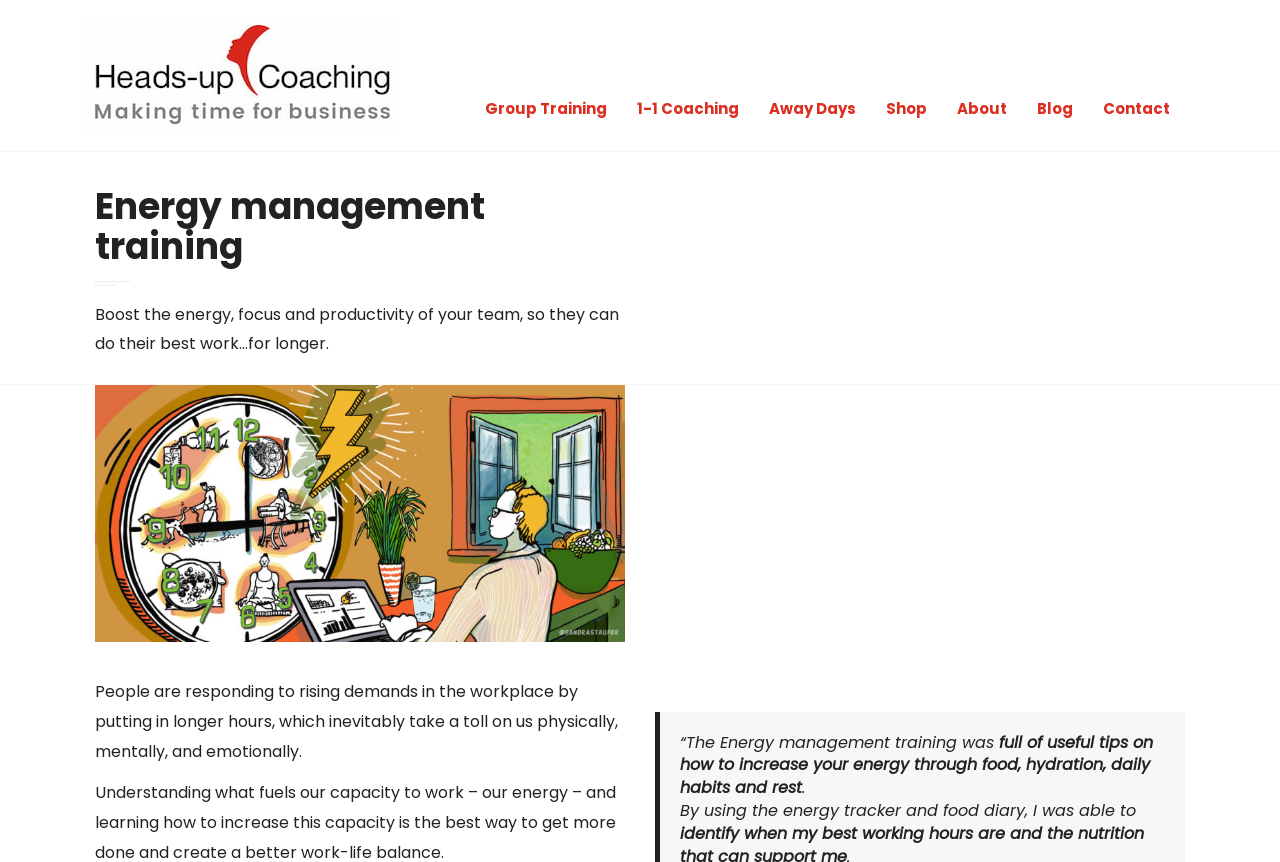Given the description of the UI element: "Away Days", predict the bounding box coordinates in the form of [left, top, right, bottom], with each value being a float between 0 and 1.

[0.589, 0.108, 0.68, 0.168]